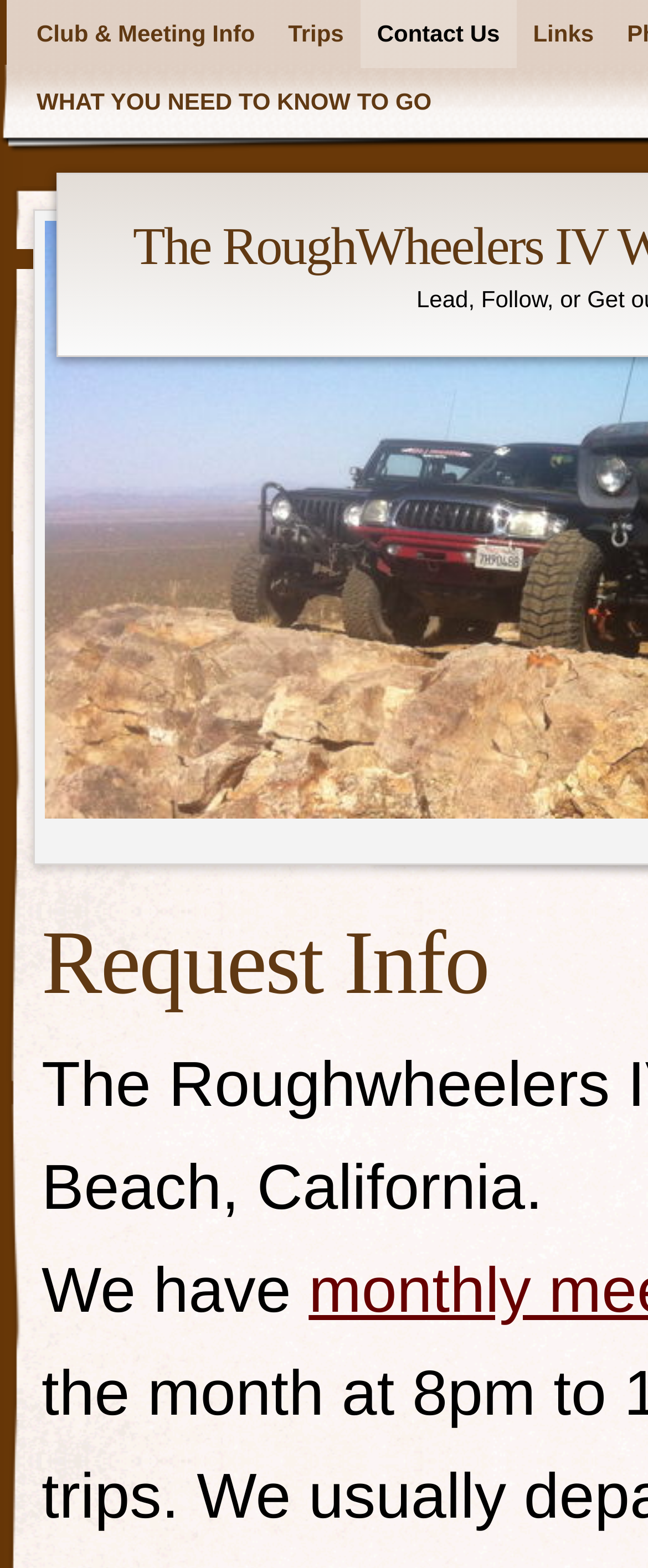What is the first menu item?
Give a one-word or short-phrase answer derived from the screenshot.

Main menu